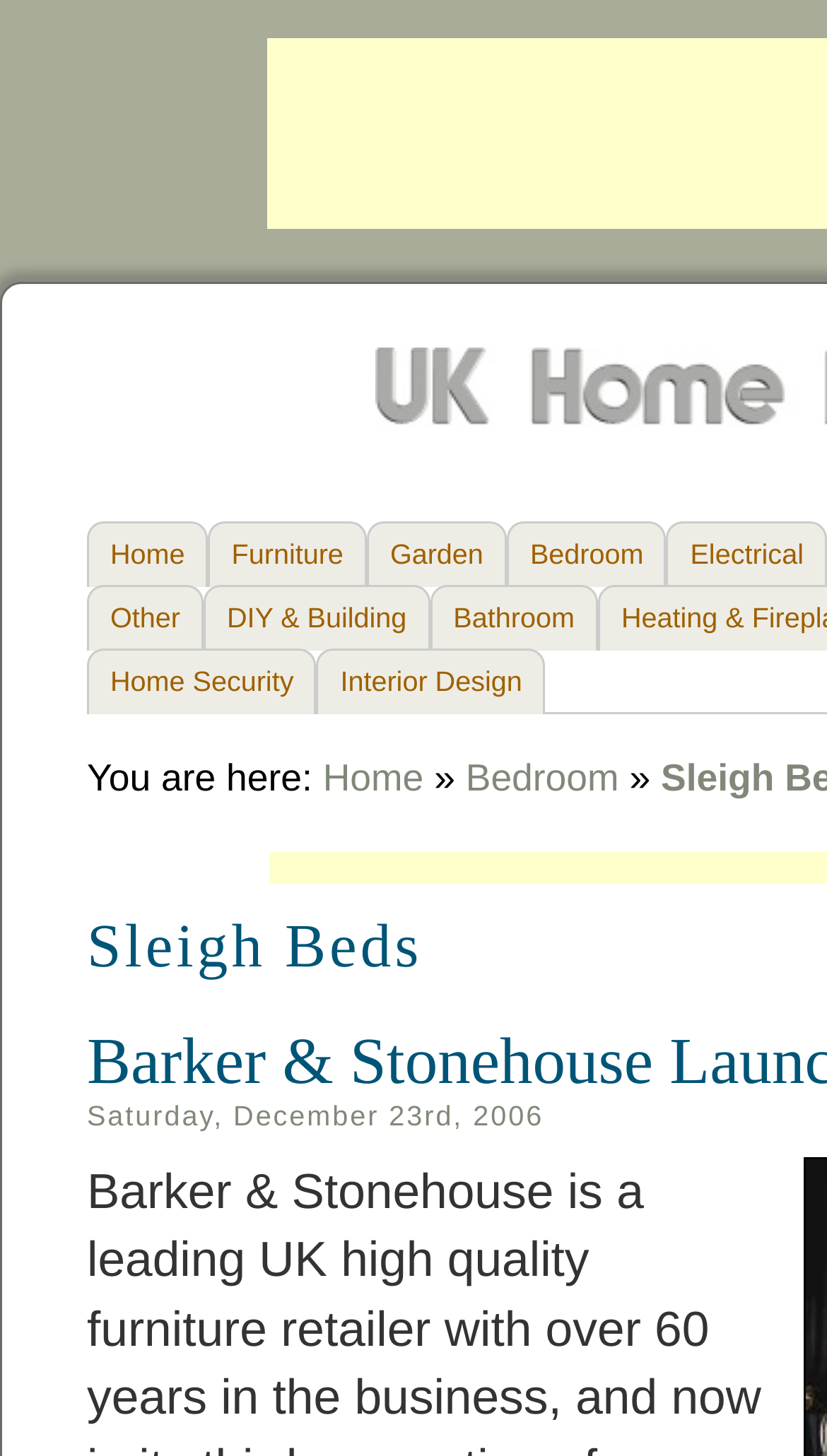Determine the bounding box coordinates of the region I should click to achieve the following instruction: "check bathroom furniture". Ensure the bounding box coordinates are four float numbers between 0 and 1, i.e., [left, top, right, bottom].

[0.52, 0.402, 0.723, 0.447]